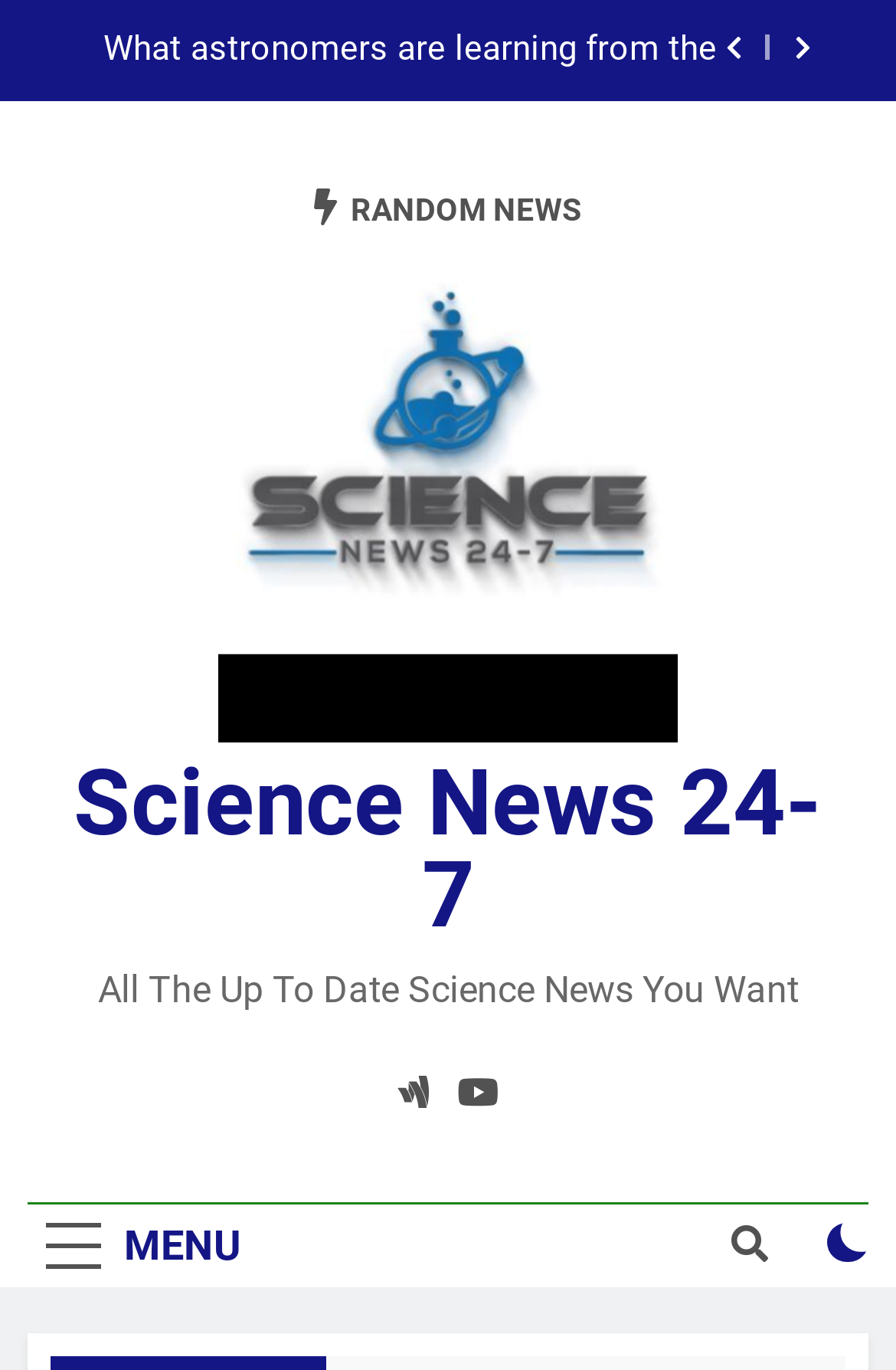Please pinpoint the bounding box coordinates for the region I should click to adhere to this instruction: "Explore Exam Maker for Teachers".

None